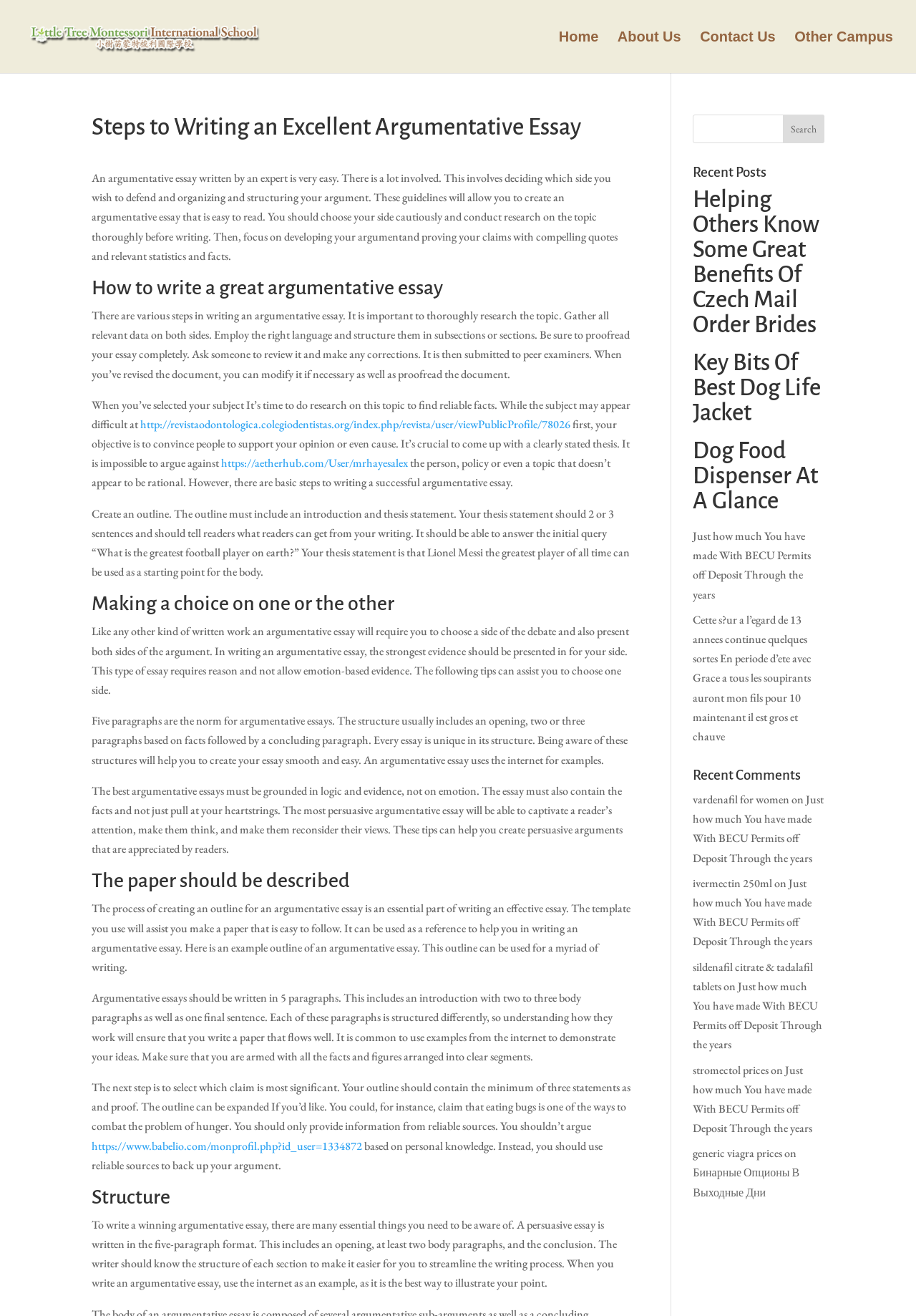Bounding box coordinates should be provided in the format (top-left x, top-left y, bottom-right x, bottom-right y) with all values between 0 and 1. Identify the bounding box for this UI element: Blog

None